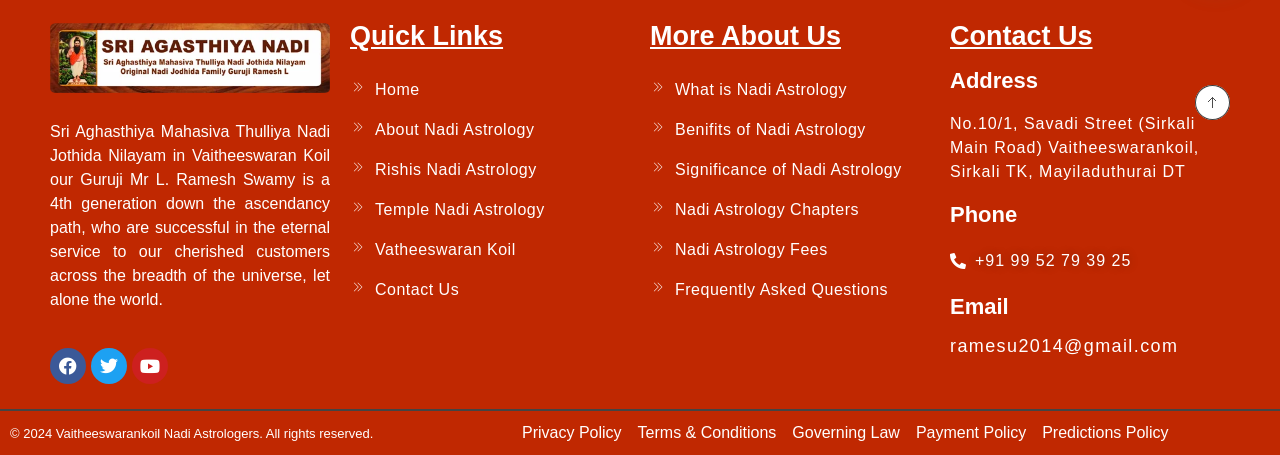What is the name of the astrologers?
Could you give a comprehensive explanation in response to this question?

I found the answer by looking at the heading element with the text 'Vaitheeswarankoil Nadi Astrologers' which is located at the top of the webpage, indicating that it is the name of the astrologers.